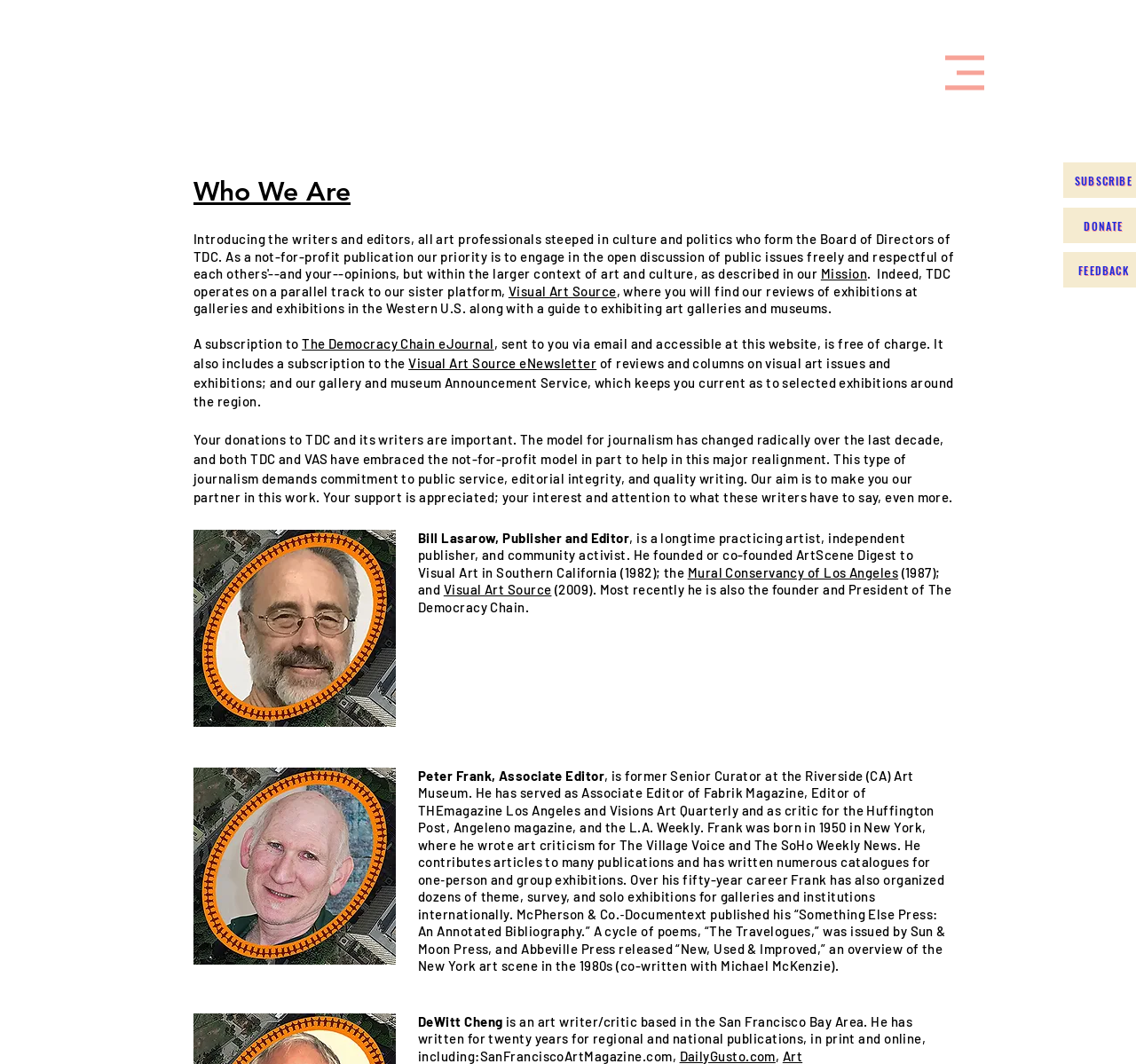Please identify the bounding box coordinates of the element on the webpage that should be clicked to follow this instruction: "Click the 'Who We Are' link". The bounding box coordinates should be given as four float numbers between 0 and 1, formatted as [left, top, right, bottom].

[0.17, 0.165, 0.309, 0.195]